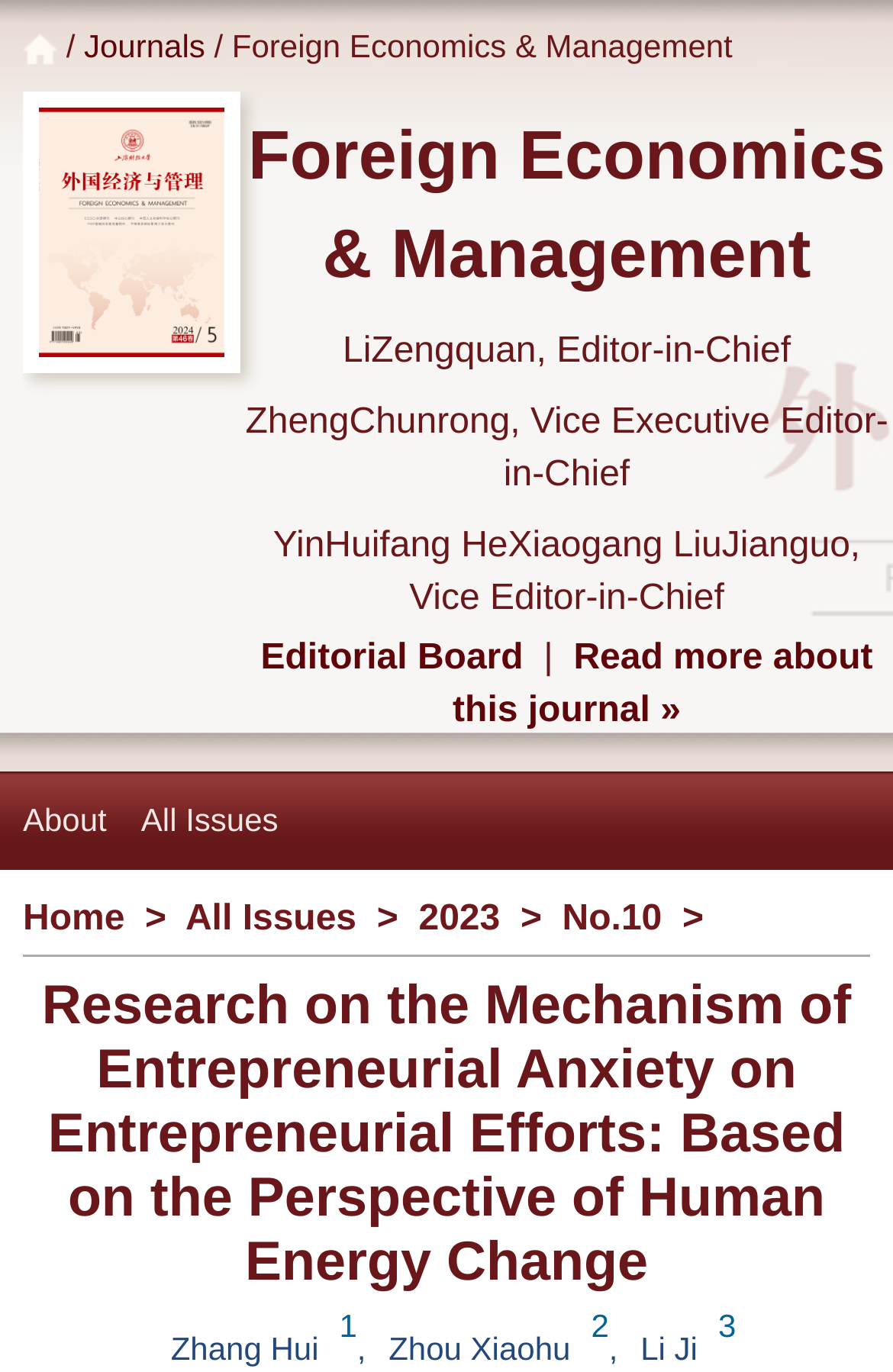Reply to the question below using a single word or brief phrase:
What is the issue number of the current journal?

No.10